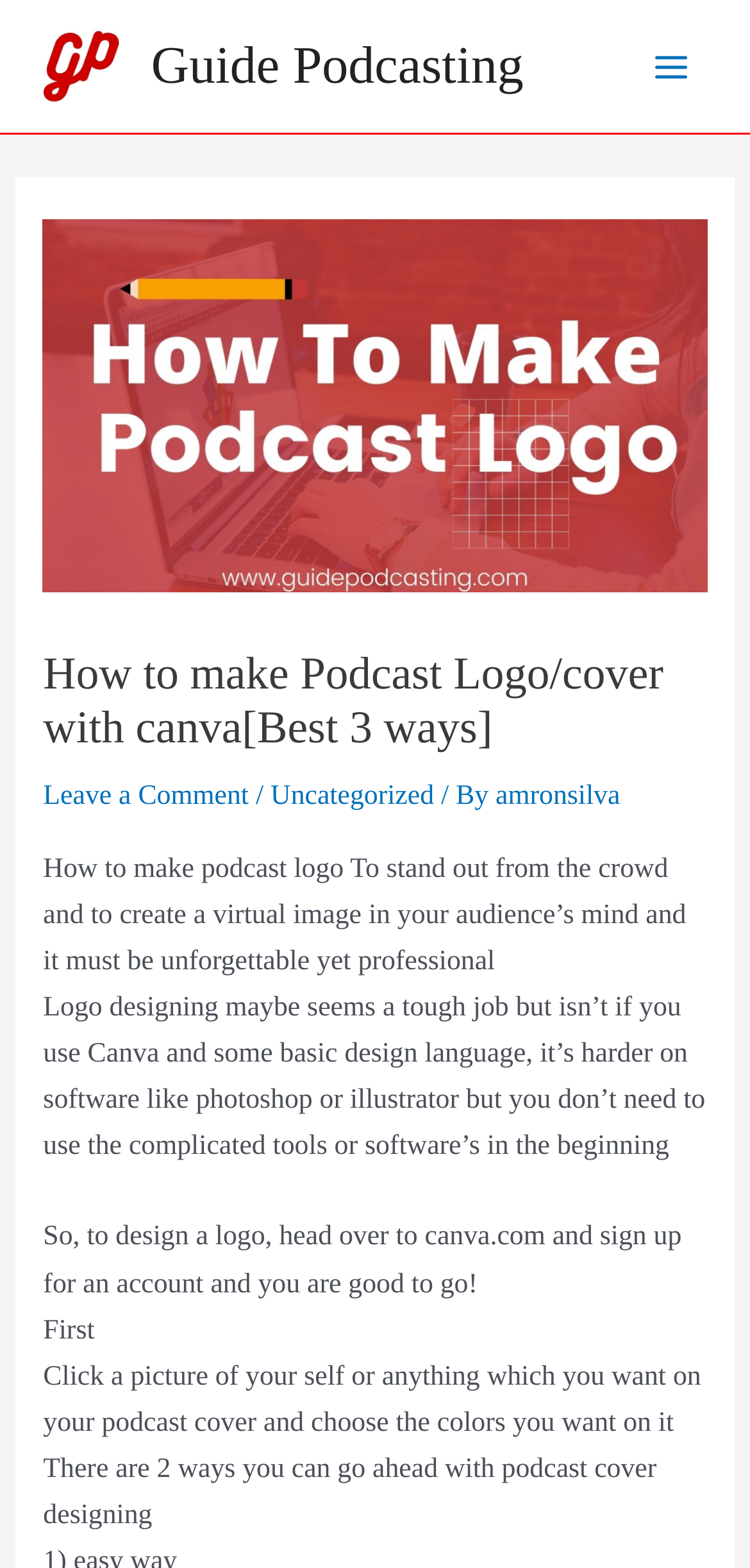Look at the image and write a detailed answer to the question: 
What is the first step in designing a logo?

The webpage instructs the user to head over to canva.com and sign up for an account to start designing a logo.